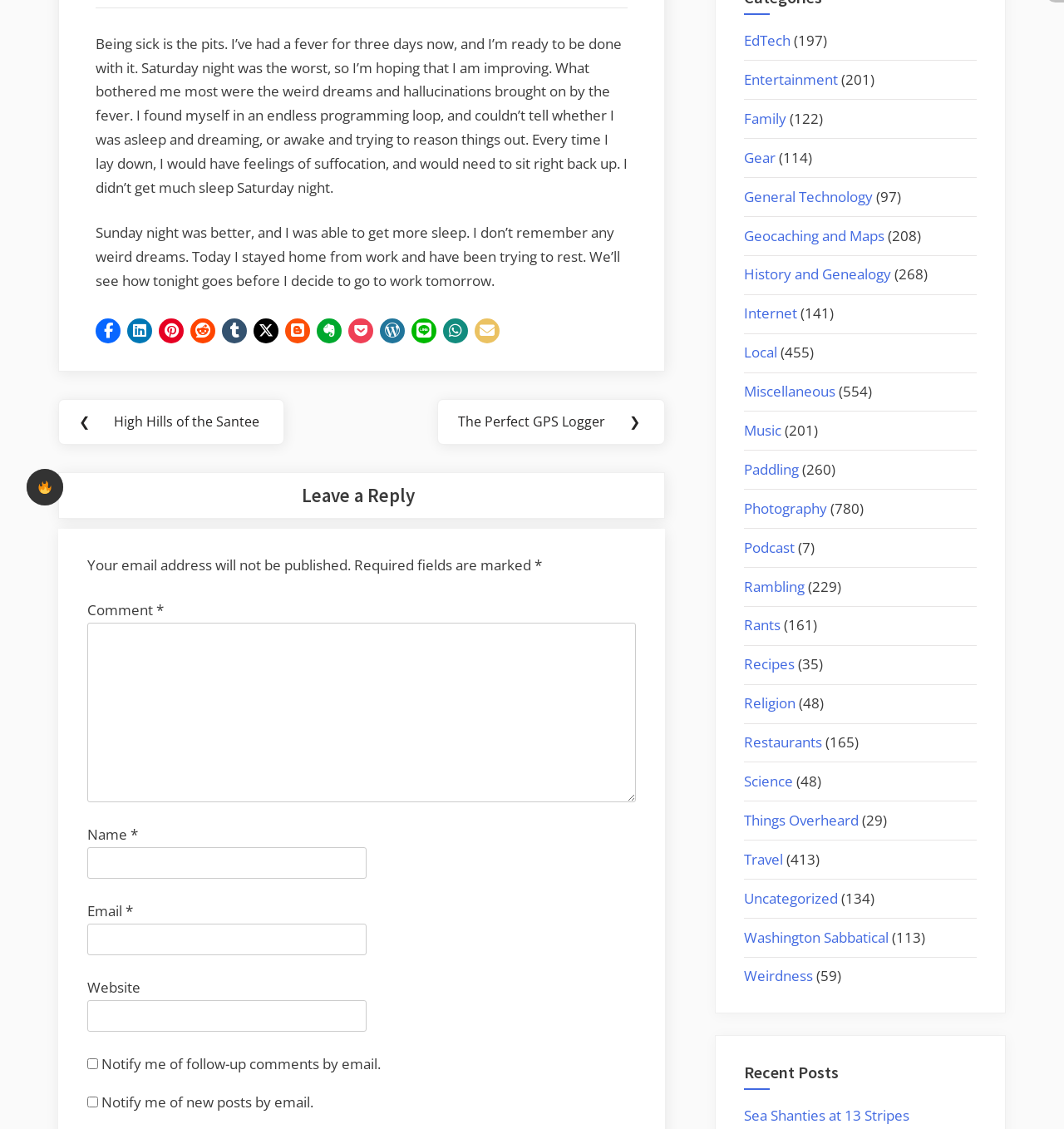Please determine the bounding box coordinates for the UI element described as: "Sea Shanties at 13 Stripes".

[0.699, 0.979, 0.855, 0.996]